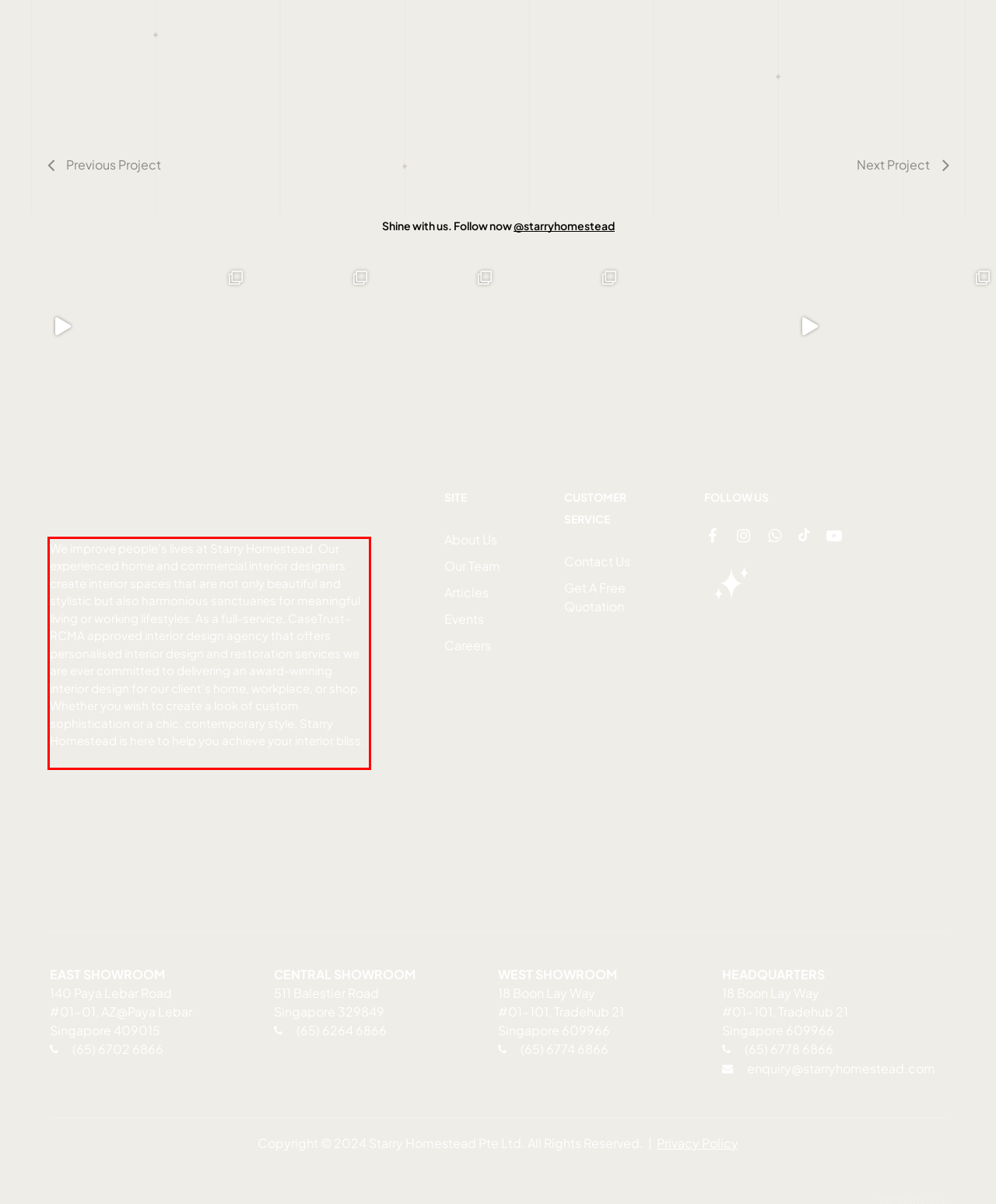You are provided with a webpage screenshot that includes a red rectangle bounding box. Extract the text content from within the bounding box using OCR.

We improve people’s lives at Starry Homestead. Our experienced home and commercial interior designers create interior spaces that are not only beautiful and stylistic but also harmonious sanctuaries for meaningful living or working lifestyles. As a full-service, CaseTrust-RCMA approved interior design agency that offers personalised interior design and restoration services we are ever committed to delivering an award-winning interior design for our client’s home, workplace, or shop. Whether you wish to create a look of custom sophistication or a chic, contemporary style, Starry Homestead is here to help you achieve your interior bliss.